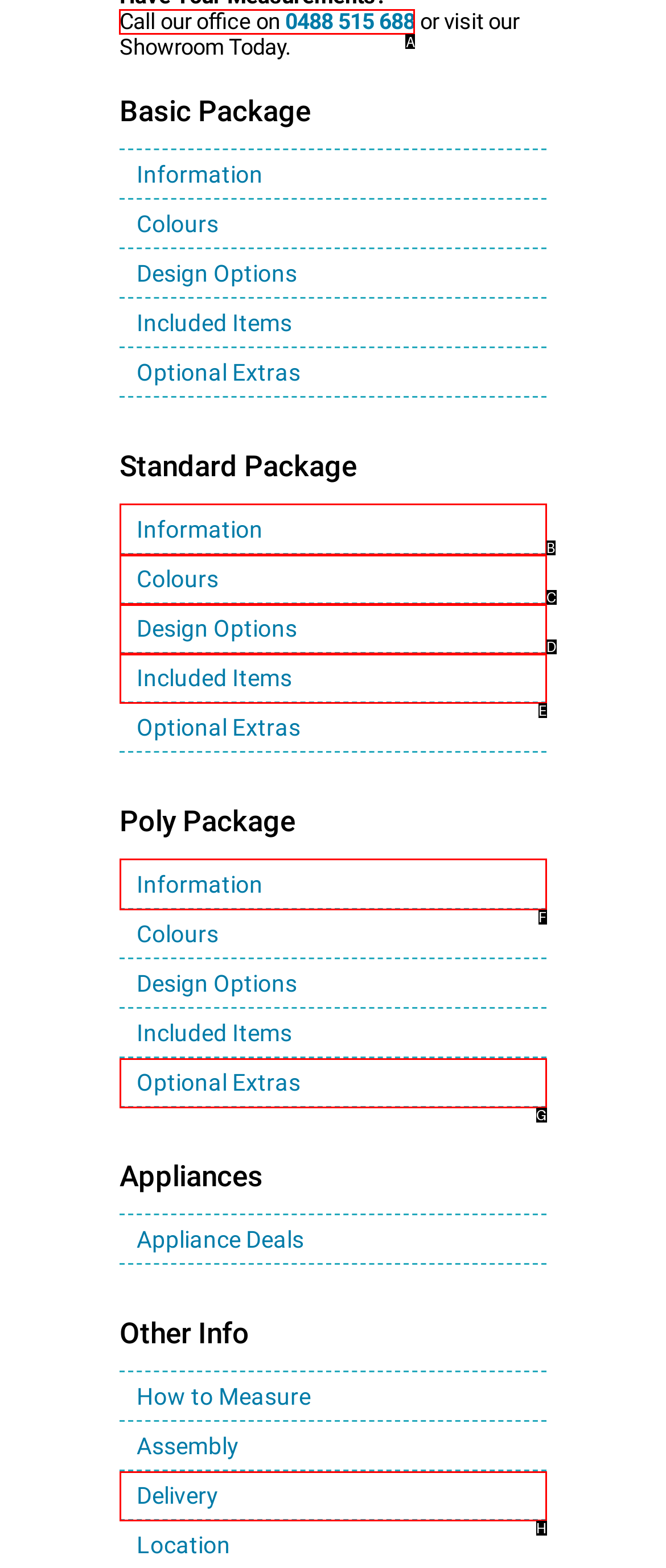Identify which HTML element to click to fulfill the following task: Call the office. Provide your response using the letter of the correct choice.

A